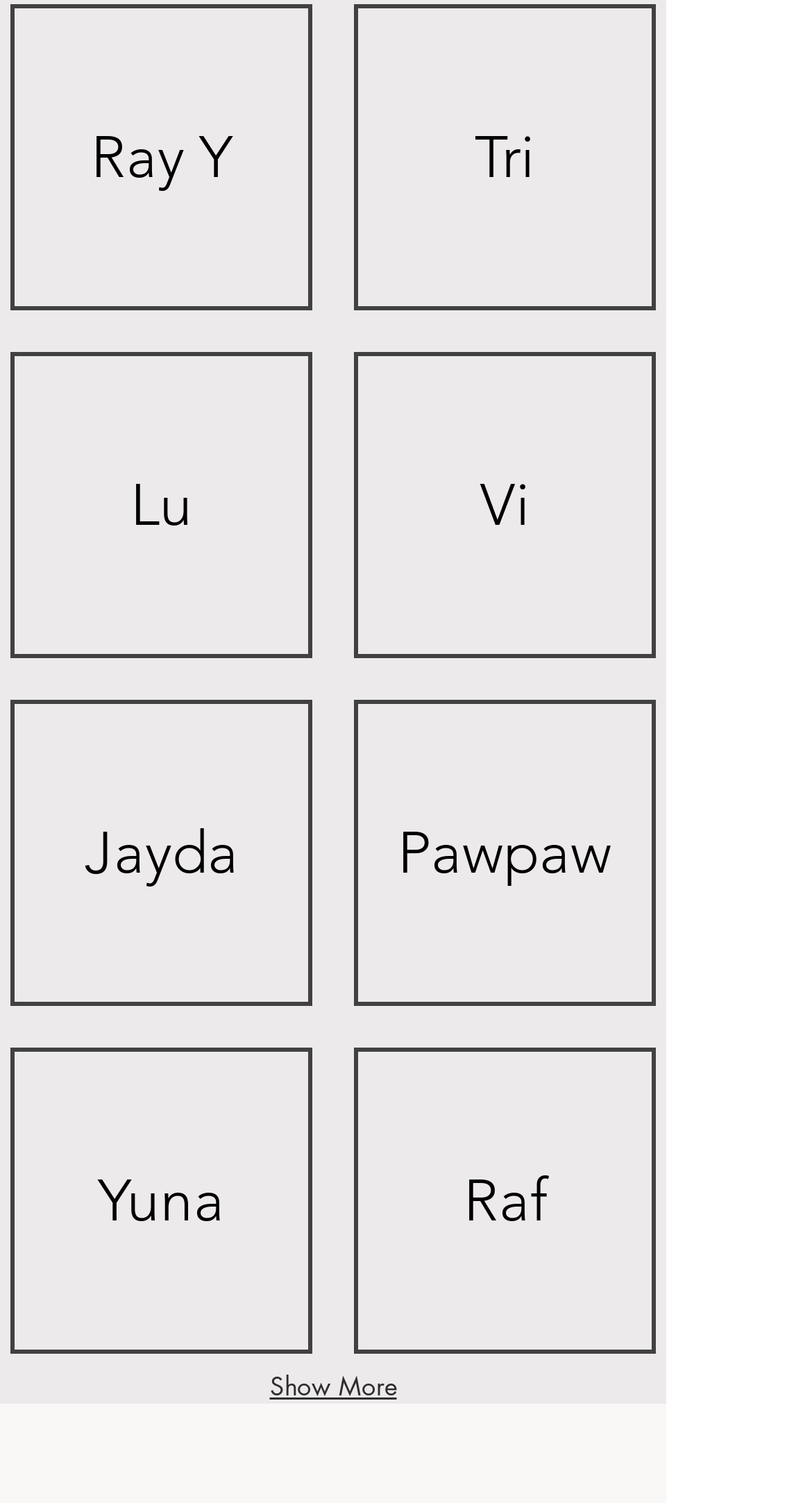Pinpoint the bounding box coordinates of the clickable area needed to execute the instruction: "show more profiles". The coordinates should be specified as four float numbers between 0 and 1, i.e., [left, top, right, bottom].

[0.306, 0.903, 0.514, 0.942]